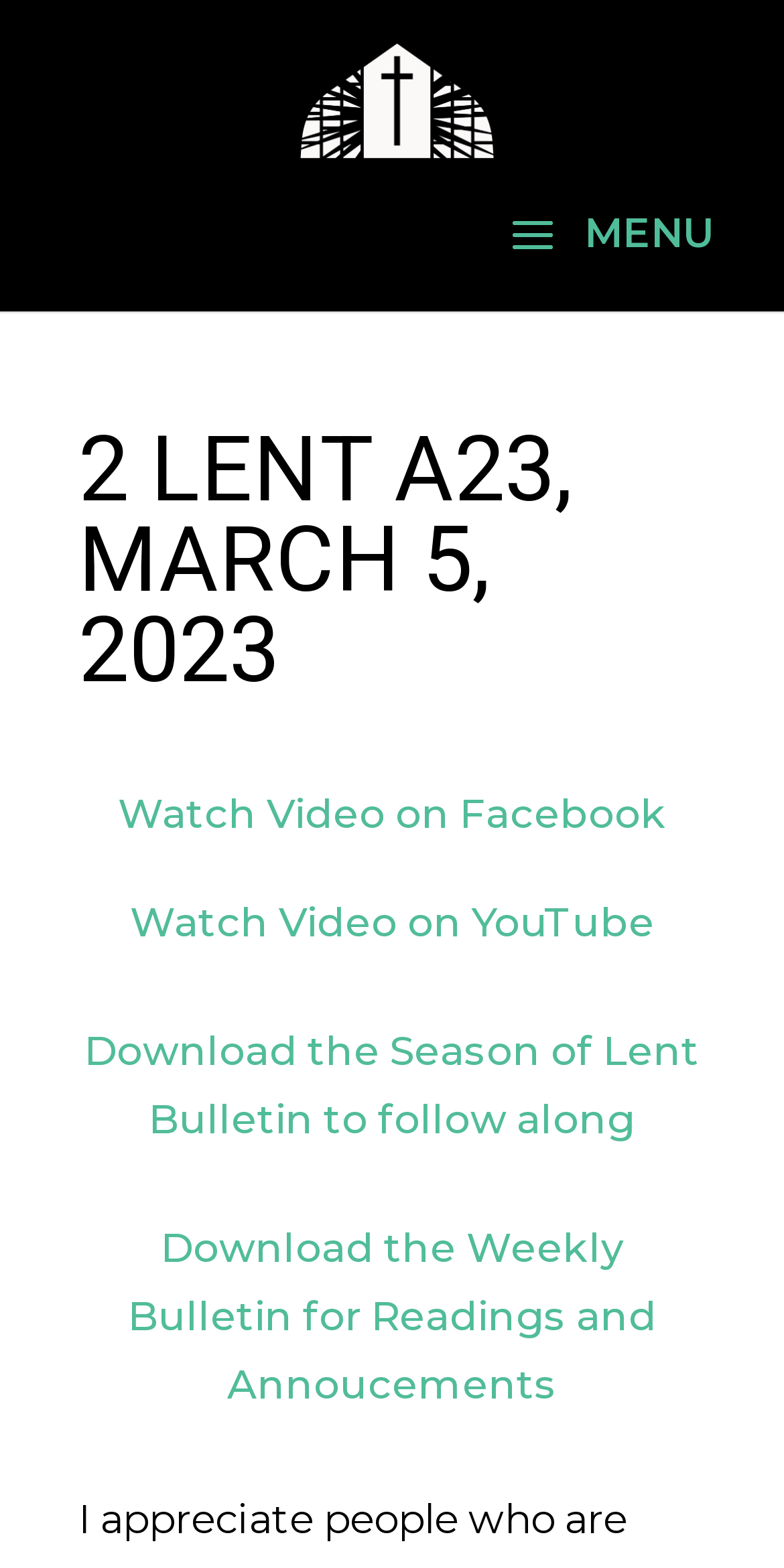Please extract and provide the main headline of the webpage.

2 LENT A23, MARCH 5, 2023